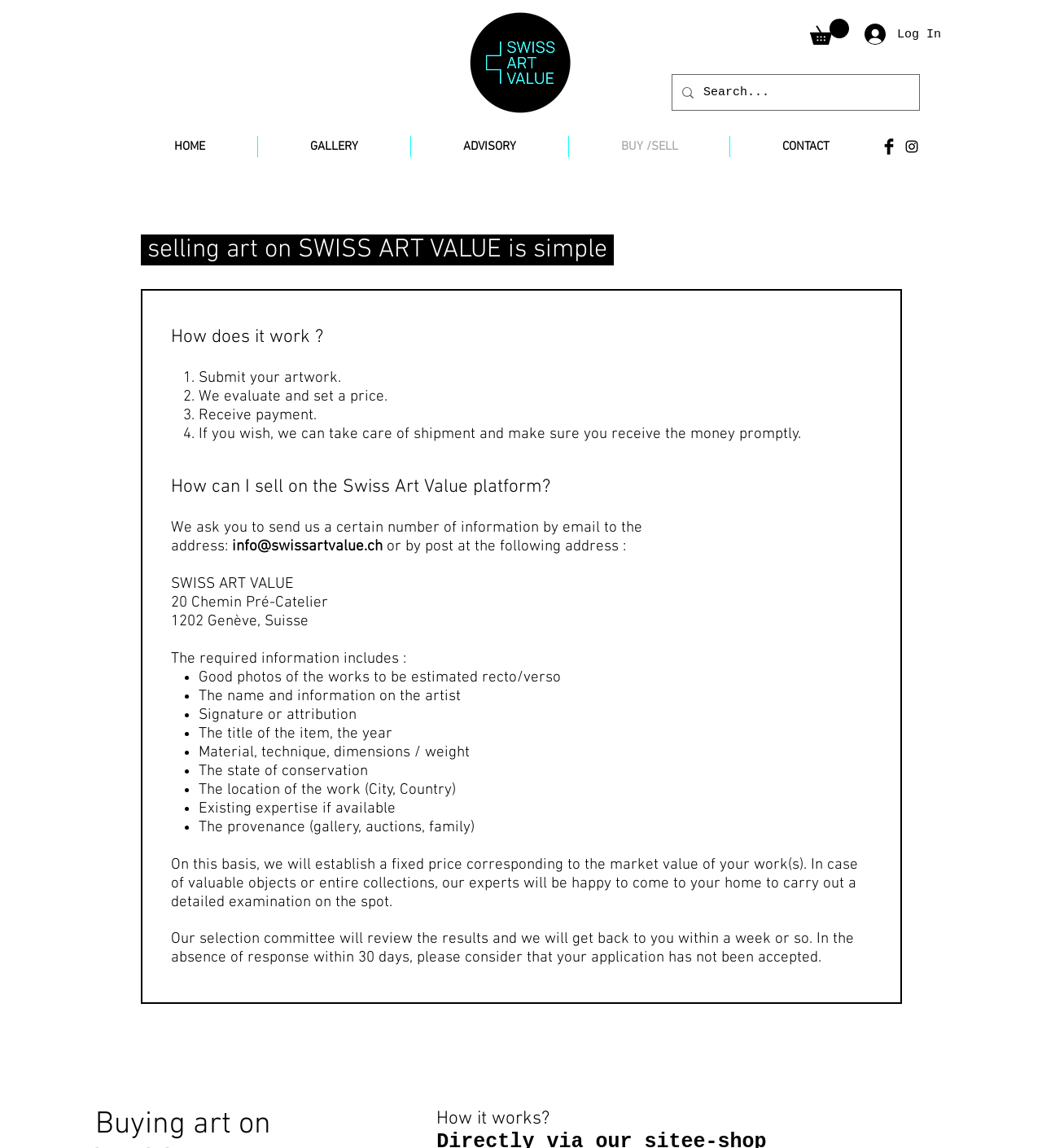What is the purpose of this website?
Please give a detailed and elaborate answer to the question.

Based on the webpage content, it appears that the website allows users to buy and sell art, providing a platform for artists to showcase and sell their work, and for buyers to purchase art pieces.